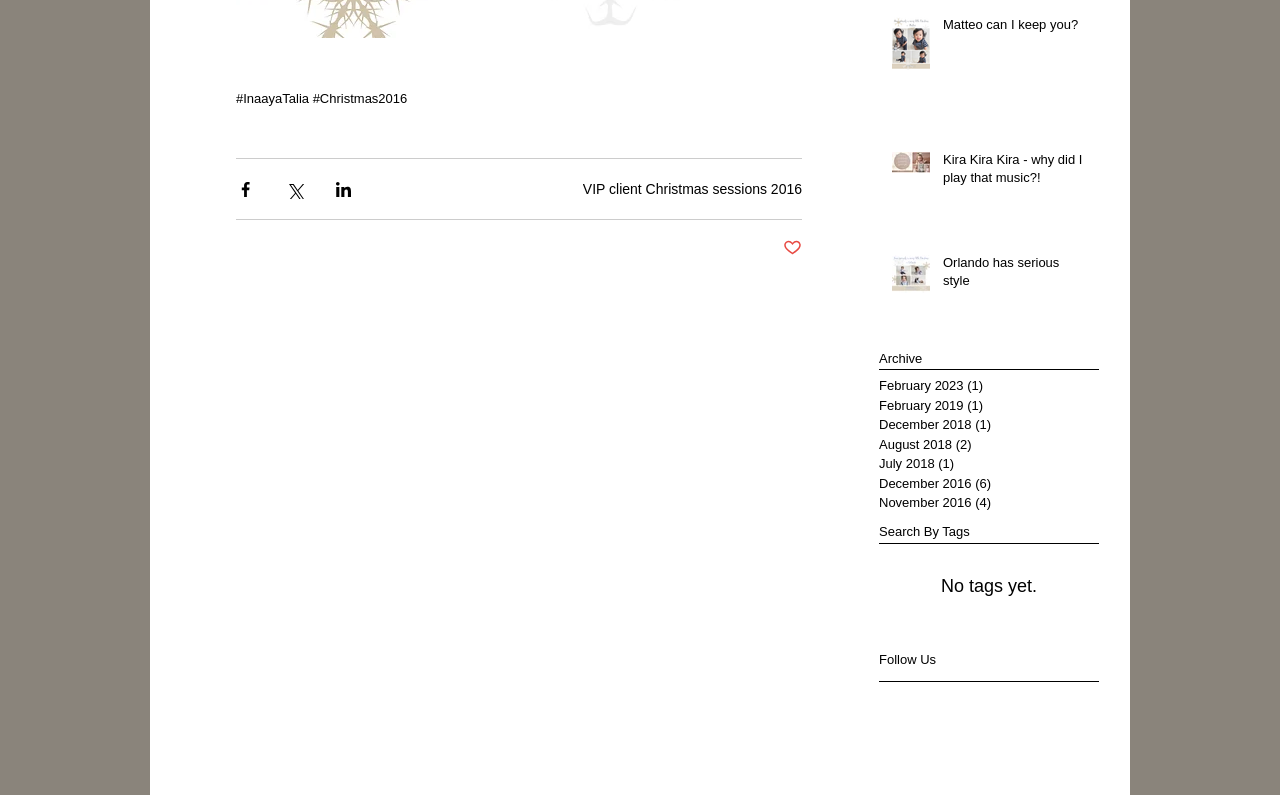Highlight the bounding box coordinates of the element that should be clicked to carry out the following instruction: "Read the article about invalid license file". The coordinates must be given as four float numbers ranging from 0 to 1, i.e., [left, top, right, bottom].

None